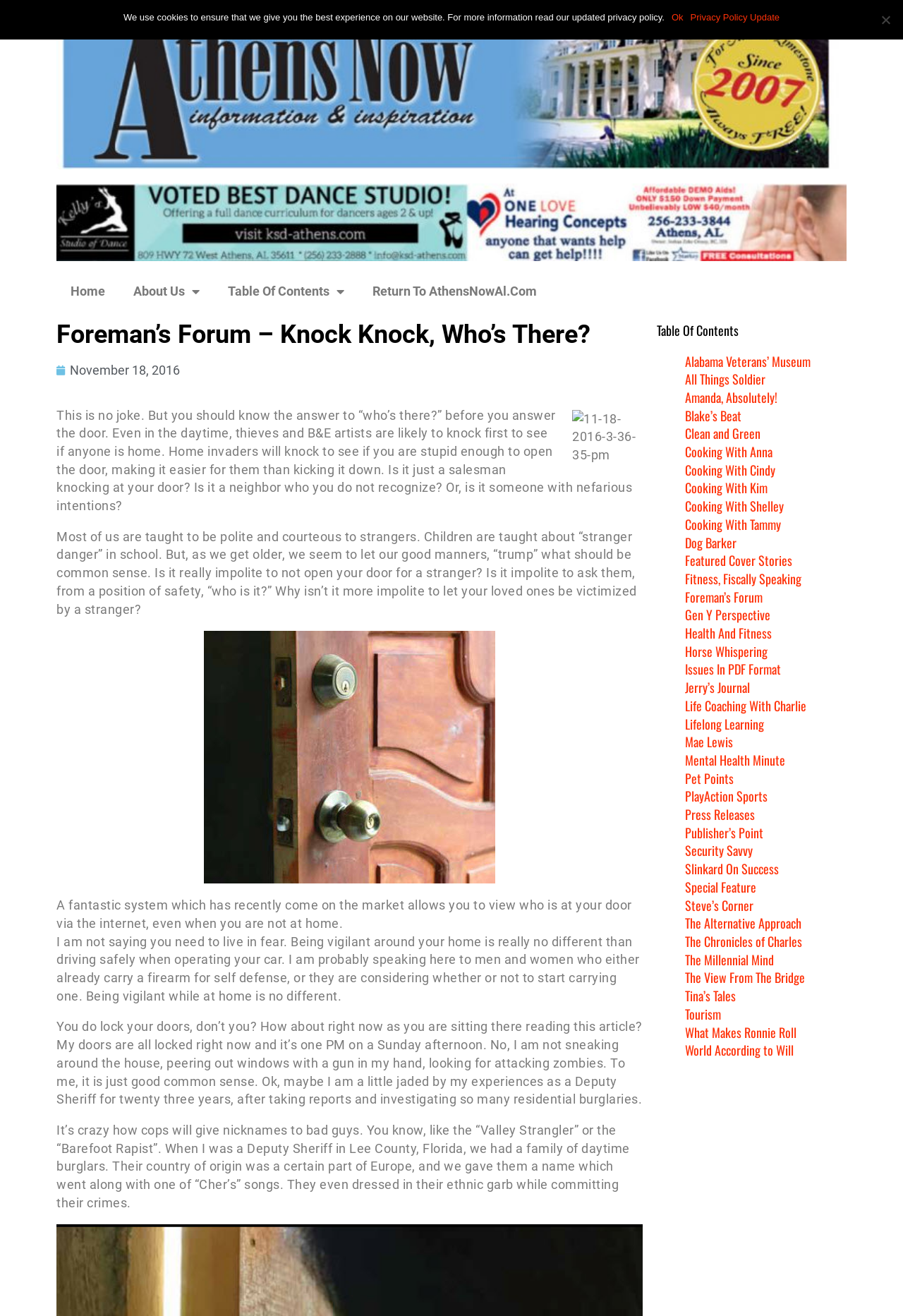What is the topic of the article?
Answer the question with a thorough and detailed explanation.

The article discusses the importance of being vigilant and taking necessary precautions to ensure home security, especially when answering the door to strangers.